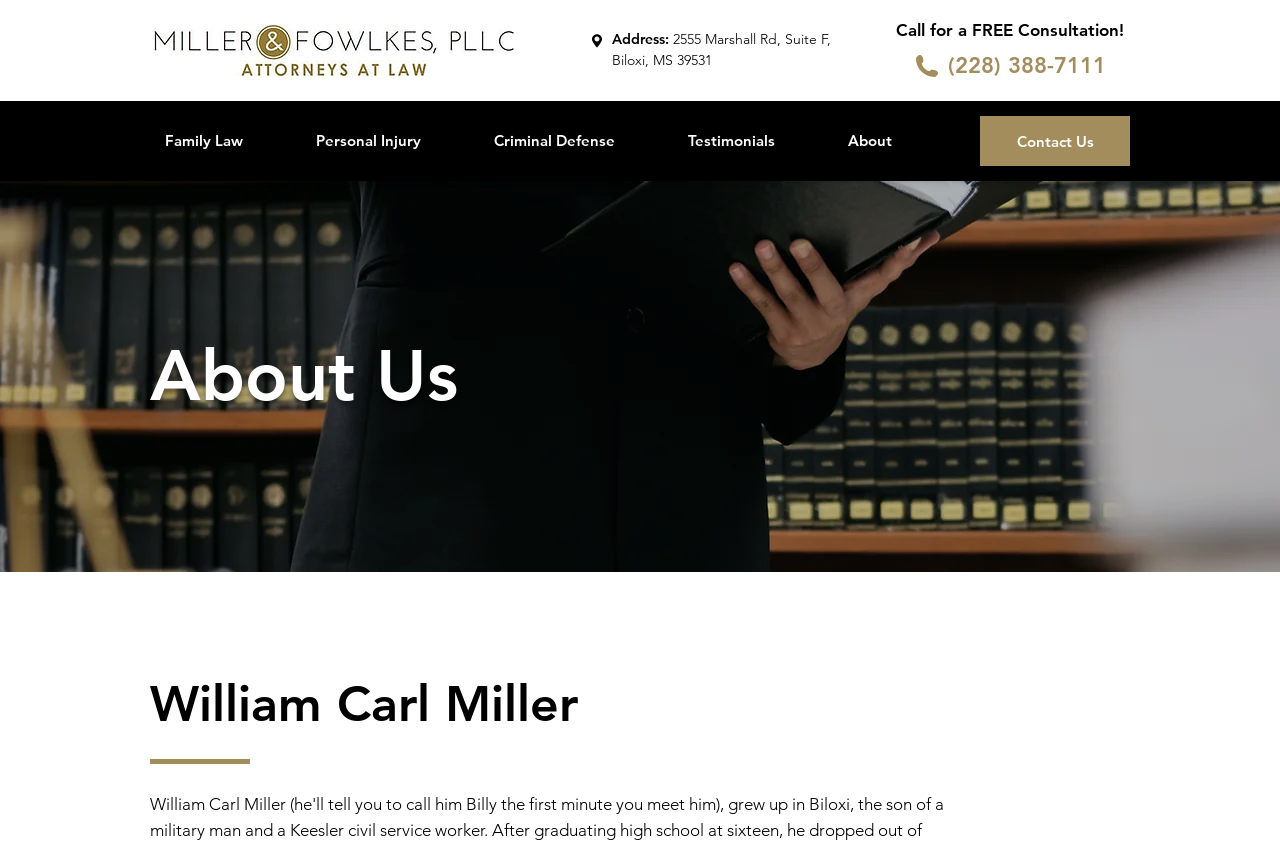Find the bounding box coordinates for the area that should be clicked to accomplish the instruction: "Go to About Us".

[0.651, 0.137, 0.742, 0.196]